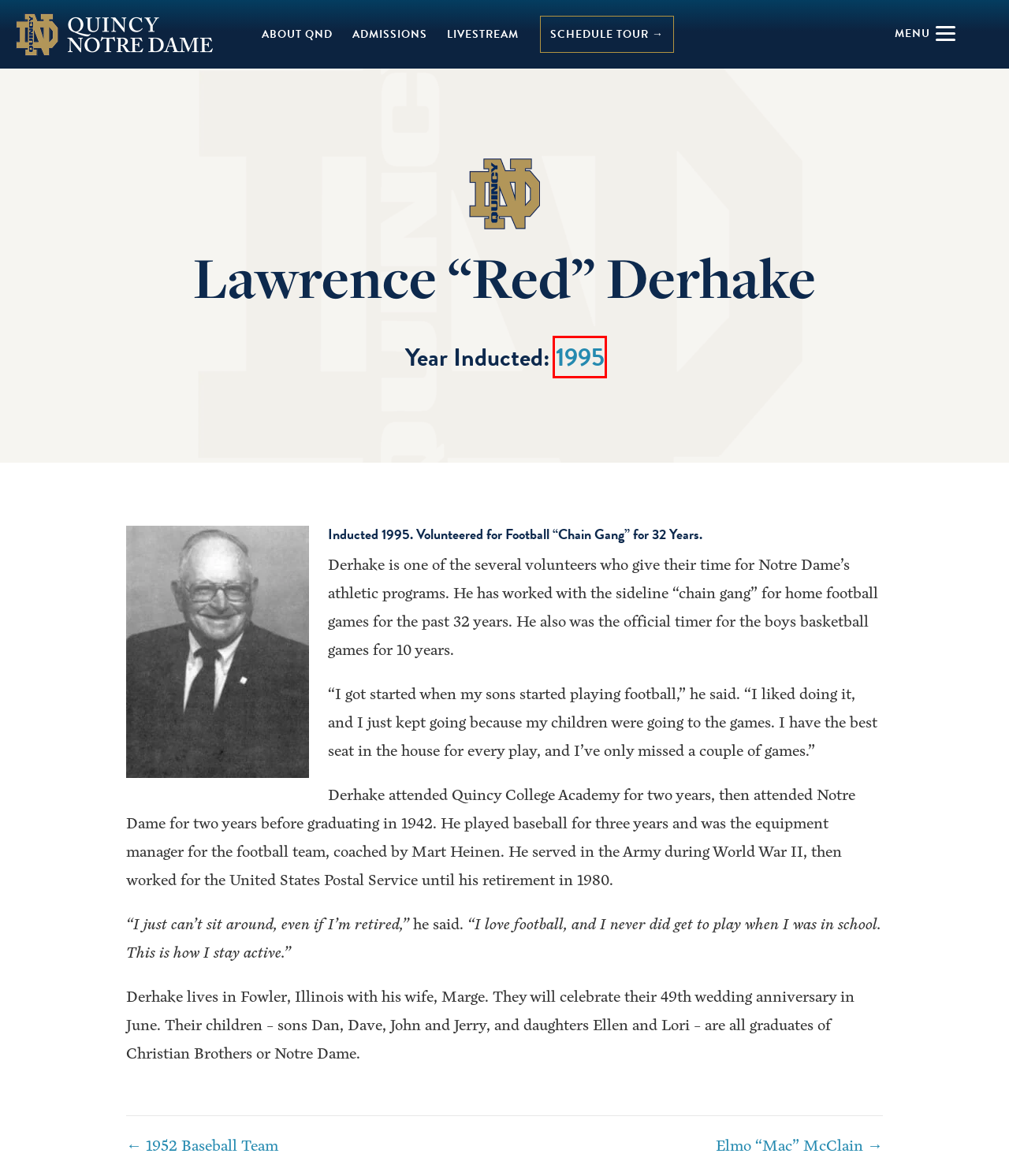Examine the screenshot of a webpage with a red bounding box around a UI element. Select the most accurate webpage description that corresponds to the new page after clicking the highlighted element. Here are the choices:
A. Log In ‹ Quincy Notre Dame High School — WordPress
B. About Quincy Notre Dame: Your Guide to Excellence at QND
C. 1995 Quincy Notre Dame Hall of Fame
D. 1952 Baseball Team - QND Hall of Fame
E. QND Admissions: Your First Step to Excellence
F. Schedule A Tour: Experience Quincy Notre Dame Firsthand
G. Academics at Quincy Notre Dame High School: Aim High
H. Quincy Notre Dame High School: Enroll in Excellence

C